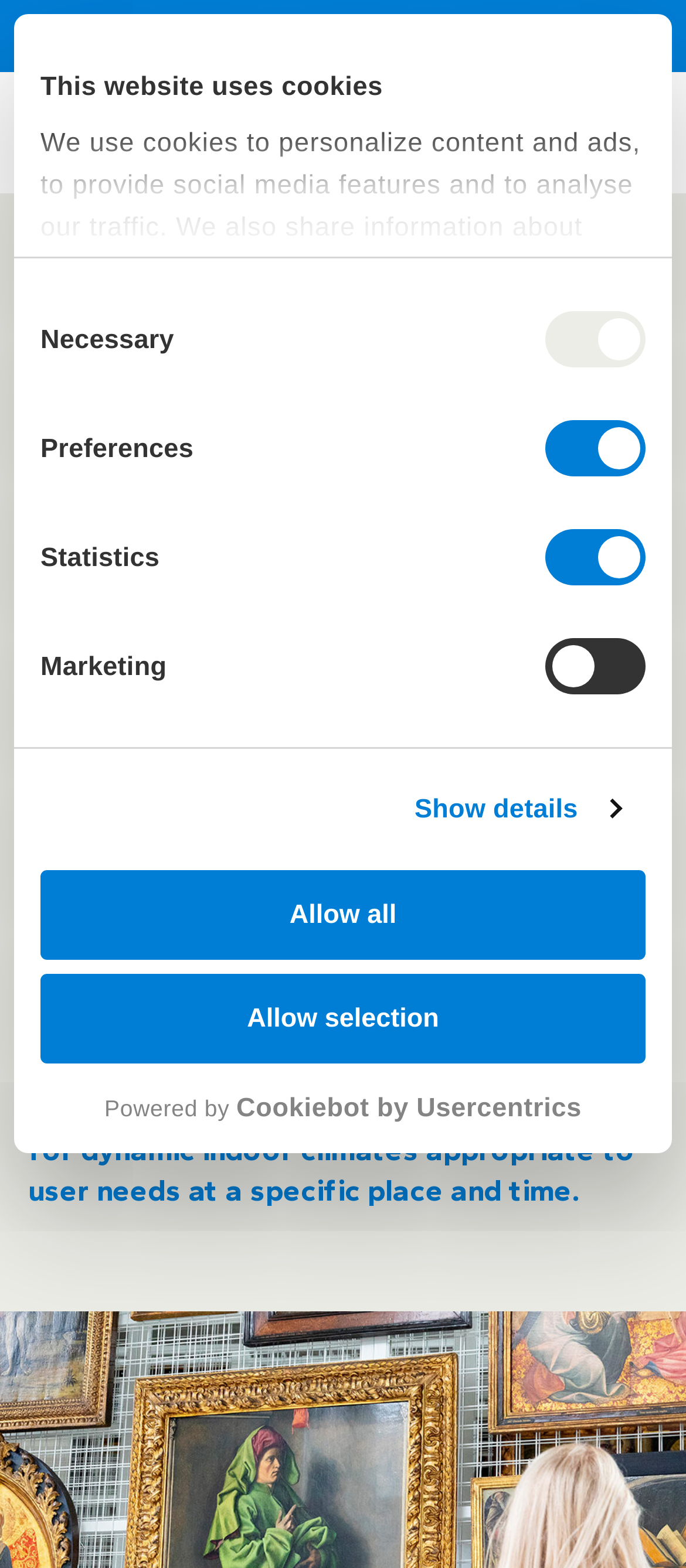What has been the focus of energy saving efforts since the 1970s?
Refer to the image and give a detailed response to the question.

According to the text, since the 1970s, the focus of energy saving efforts has been on saving energy, but this approach has not led to healthier or more productive users, and instead, has resulted in a static, stable indoor climate that costs more energy.